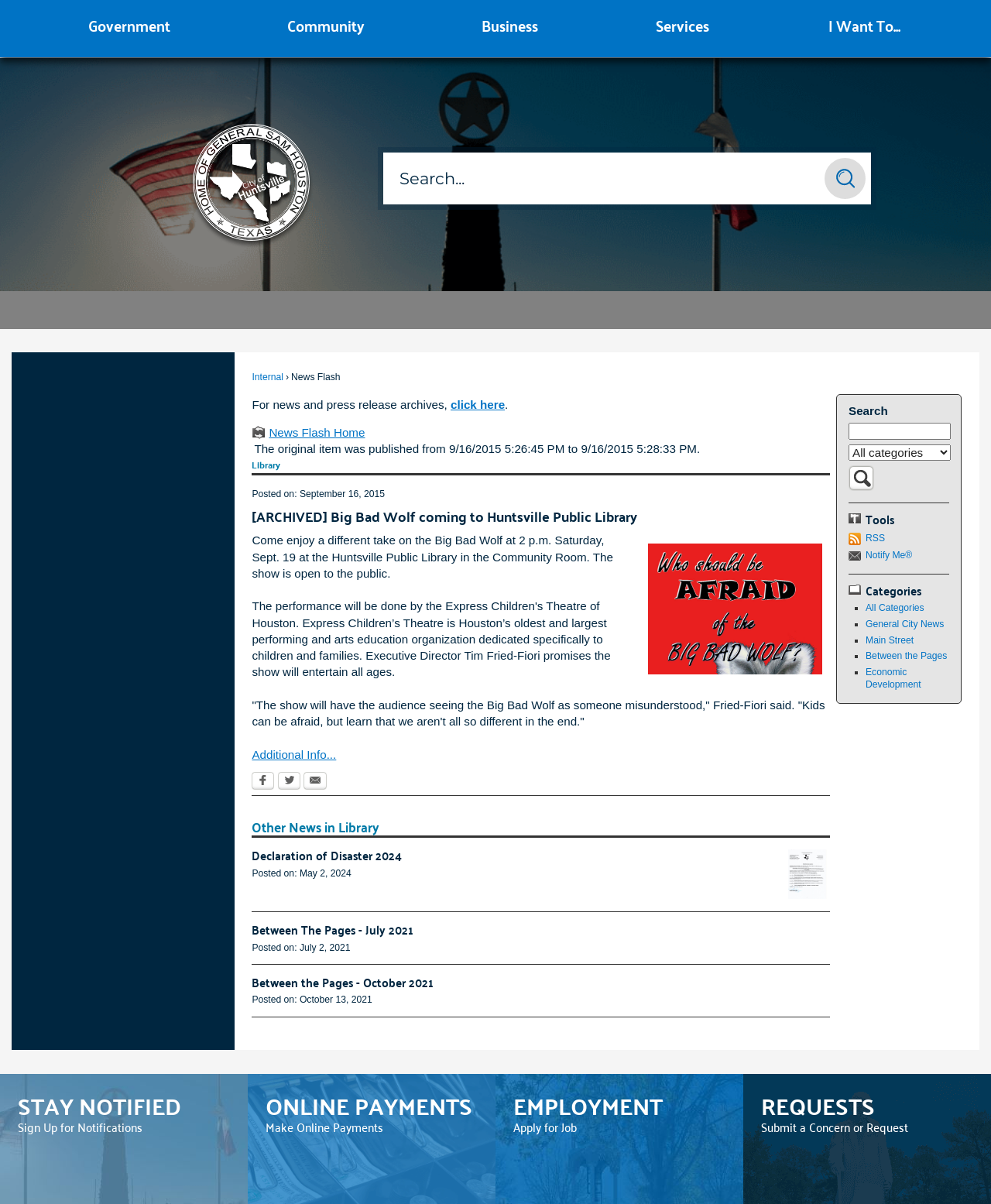What is the date of the event?
Please answer the question with as much detail and depth as you can.

The answer can be found in the text 'Come enjoy a different take on the Big Bad Wolf at 2 p.m. Saturday, Sept. 19 at the Huntsville Public Library in the Community Room.' which indicates that the event is being held on September 19.